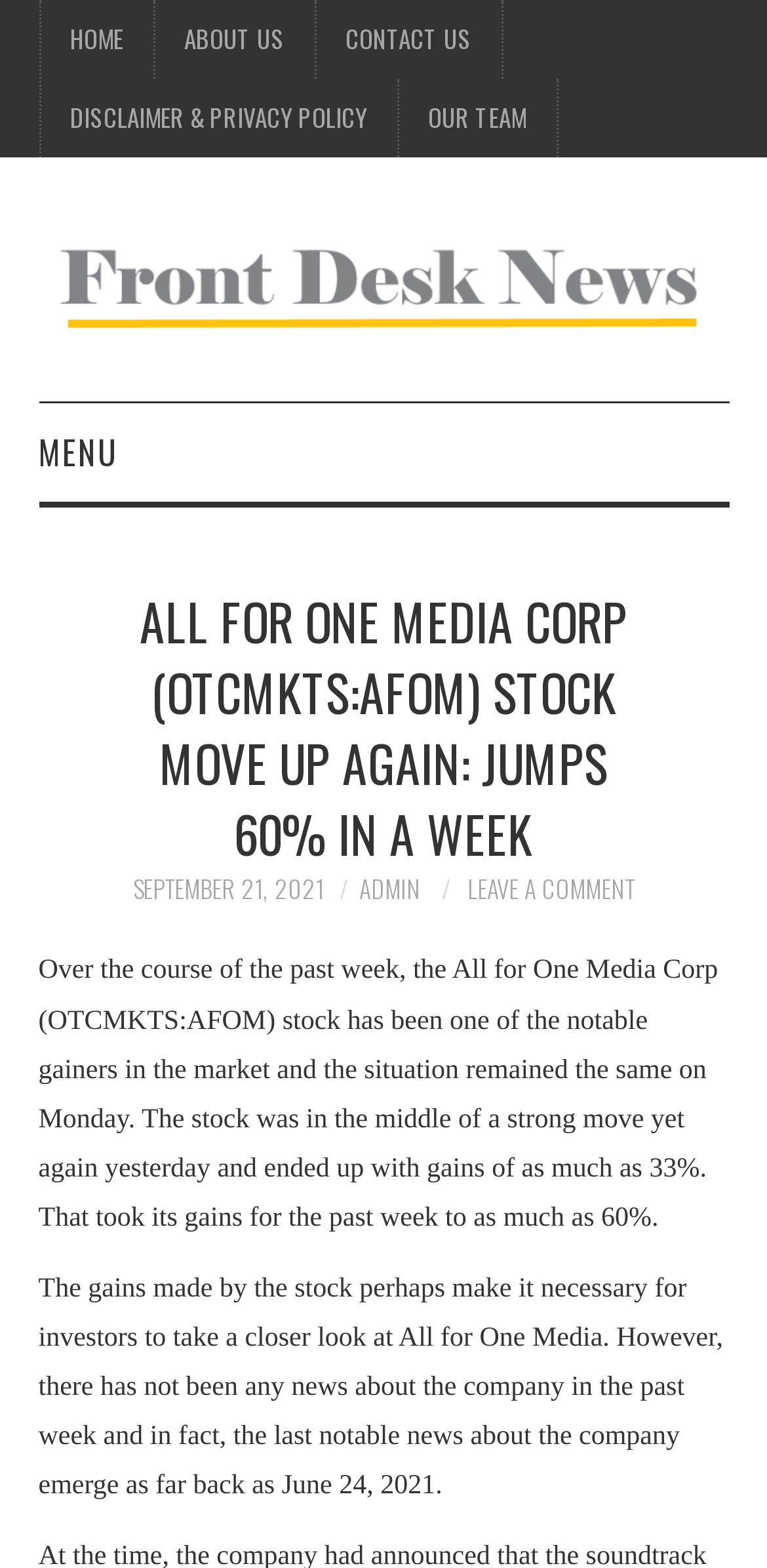Find the bounding box coordinates for the area that must be clicked to perform this action: "View November 2023".

None